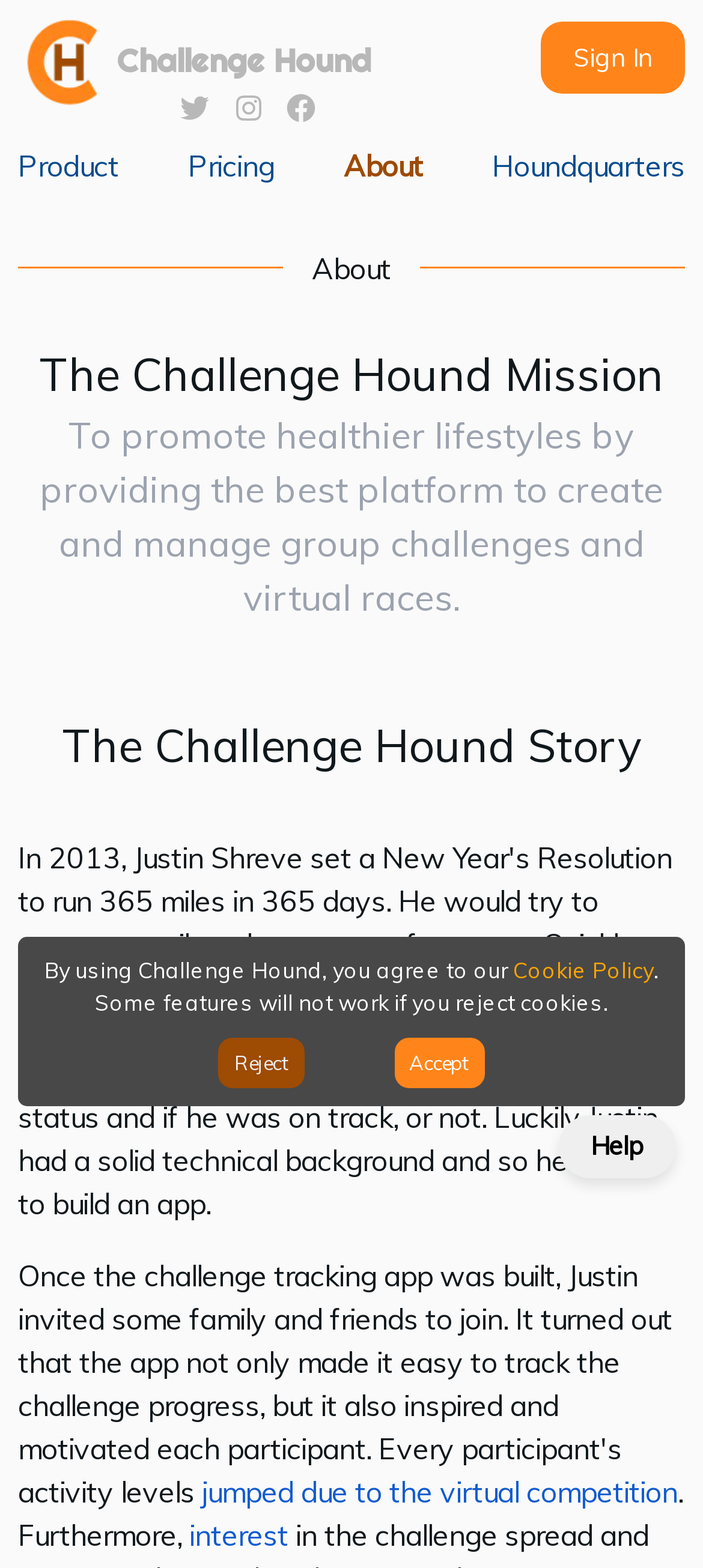Pinpoint the bounding box coordinates of the element you need to click to execute the following instruction: "Sign in to the account". The bounding box should be represented by four float numbers between 0 and 1, in the format [left, top, right, bottom].

[0.769, 0.026, 0.974, 0.047]